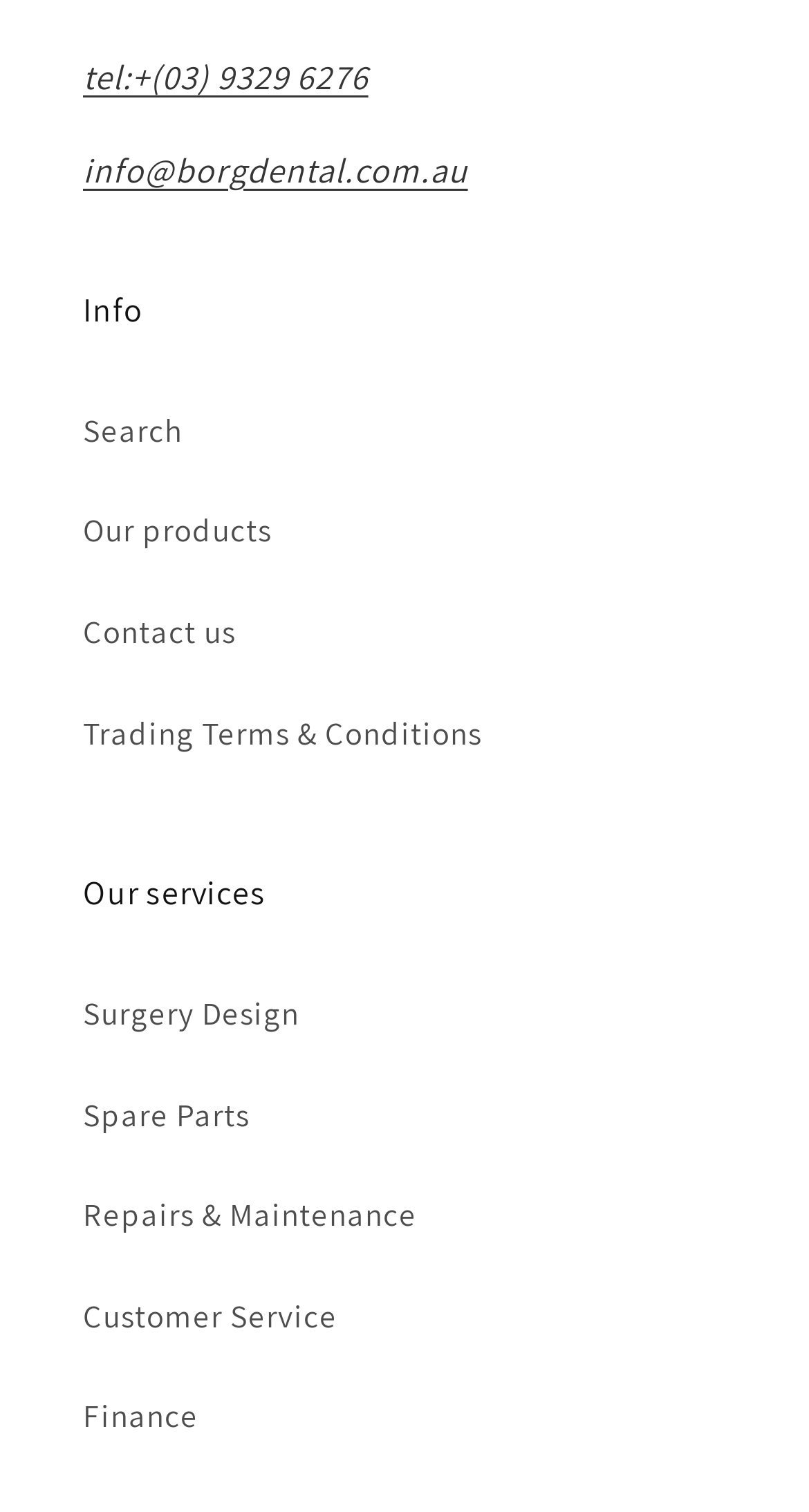How many links are under 'Info'?
Refer to the image and provide a thorough answer to the question.

I counted the number of link elements under the 'Info' heading and found four links: 'tel:+(03) 9329 6276', 'info@borgdental.com.au', 'Search', and 'Our products'.